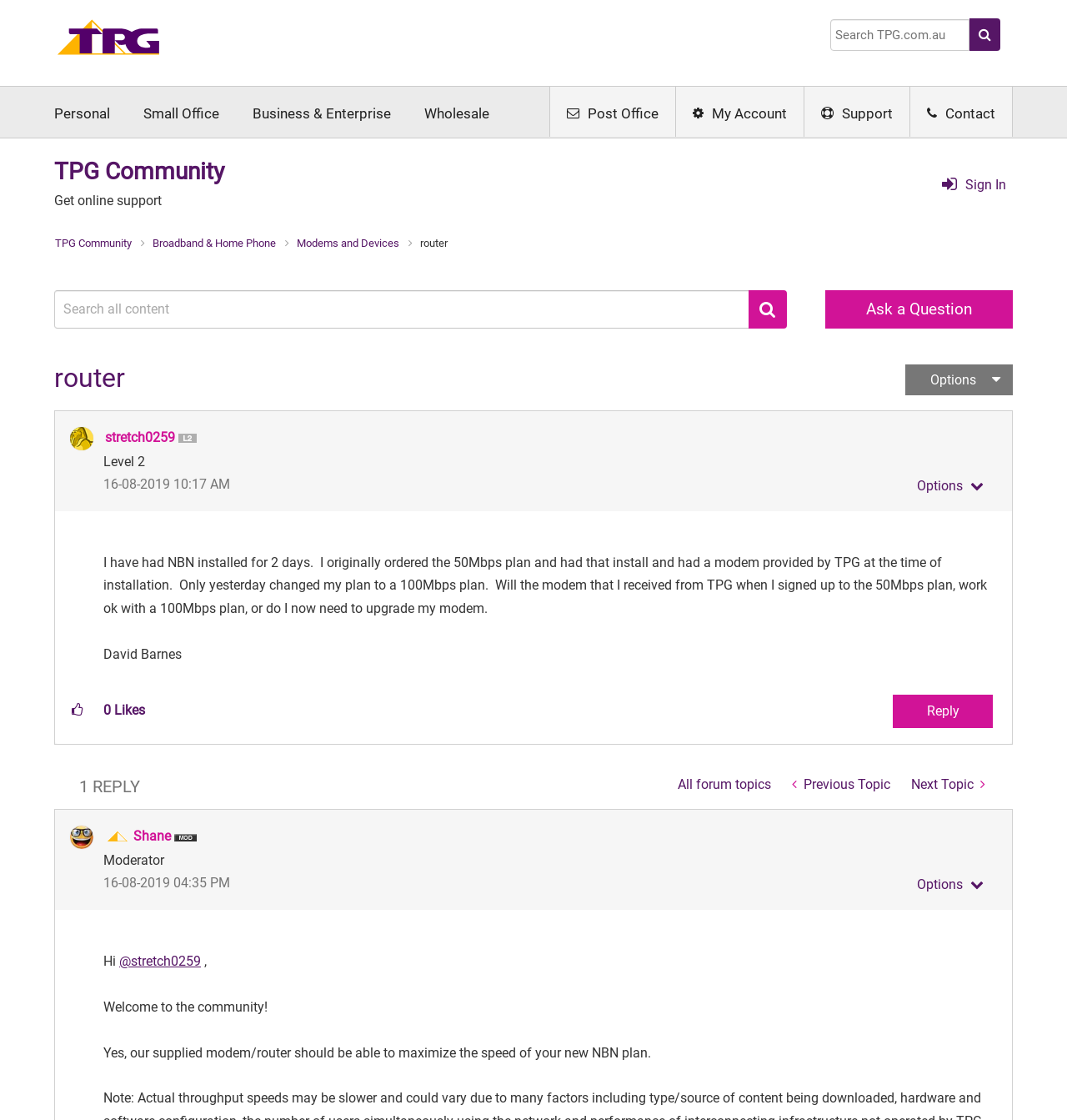Answer the question using only one word or a concise phrase: What is the current plan of the original poster?

100Mbps plan